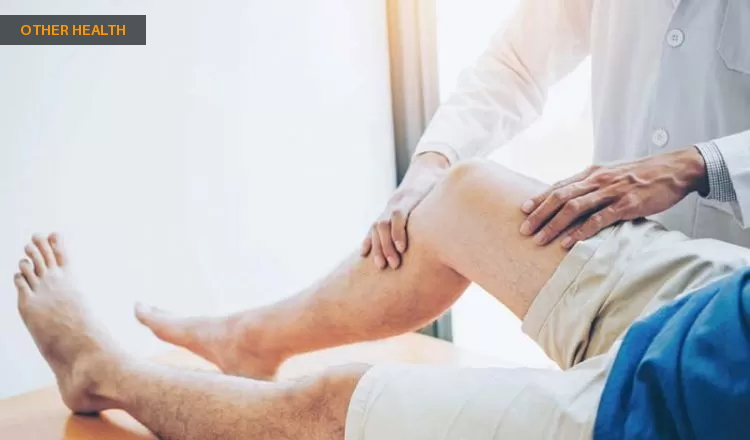With reference to the image, please provide a detailed answer to the following question: How does the patient appear?

The caption describes the patient as appearing relaxed, which suggests that the patient feels comfortable and at ease in the presence of the healthcare professional, indicating a supportive and professional environment.